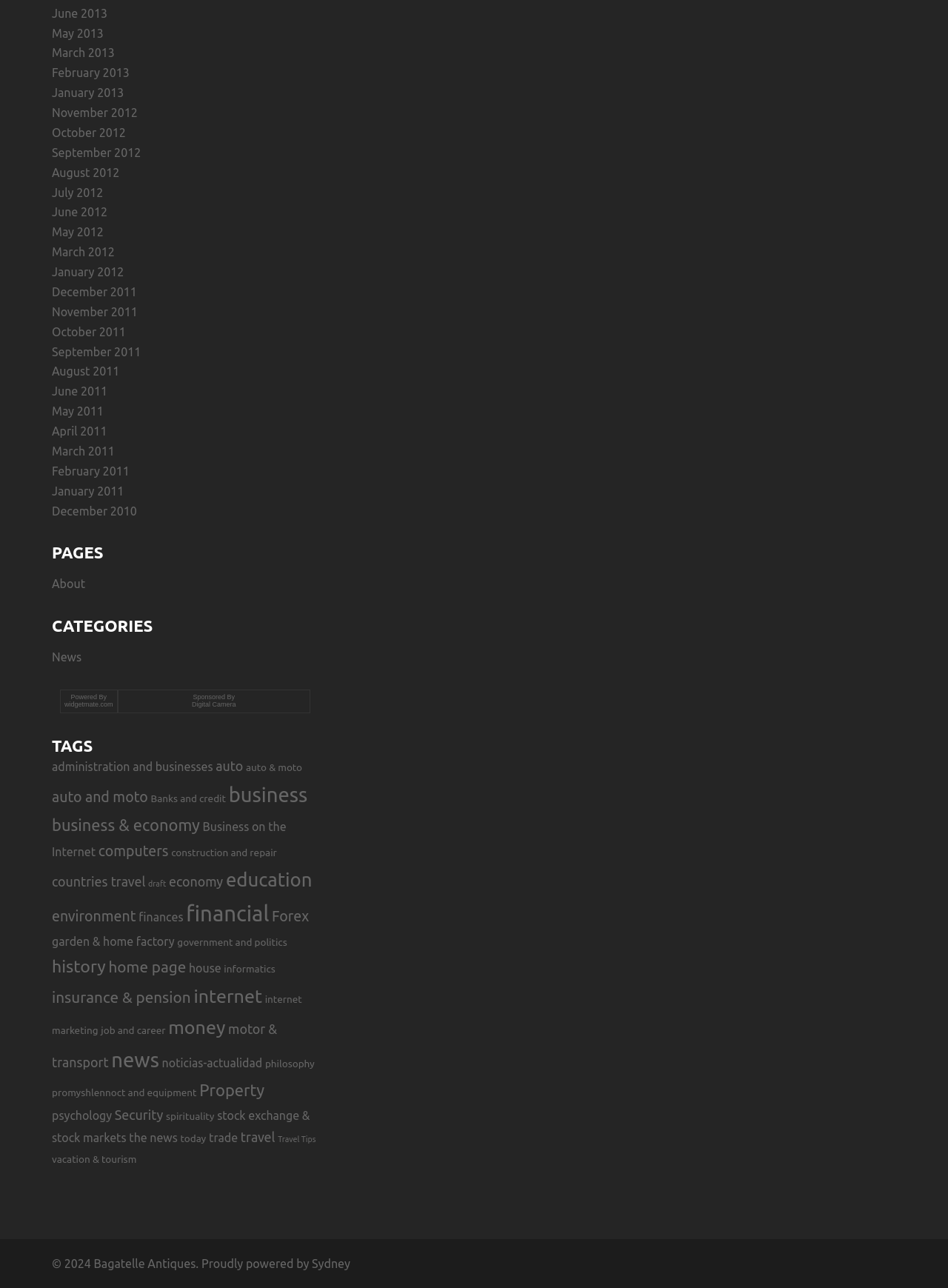Locate the UI element that matches the description May 2013 in the webpage screenshot. Return the bounding box coordinates in the format (top-left x, top-left y, bottom-right x, bottom-right y), with values ranging from 0 to 1.

[0.055, 0.02, 0.109, 0.031]